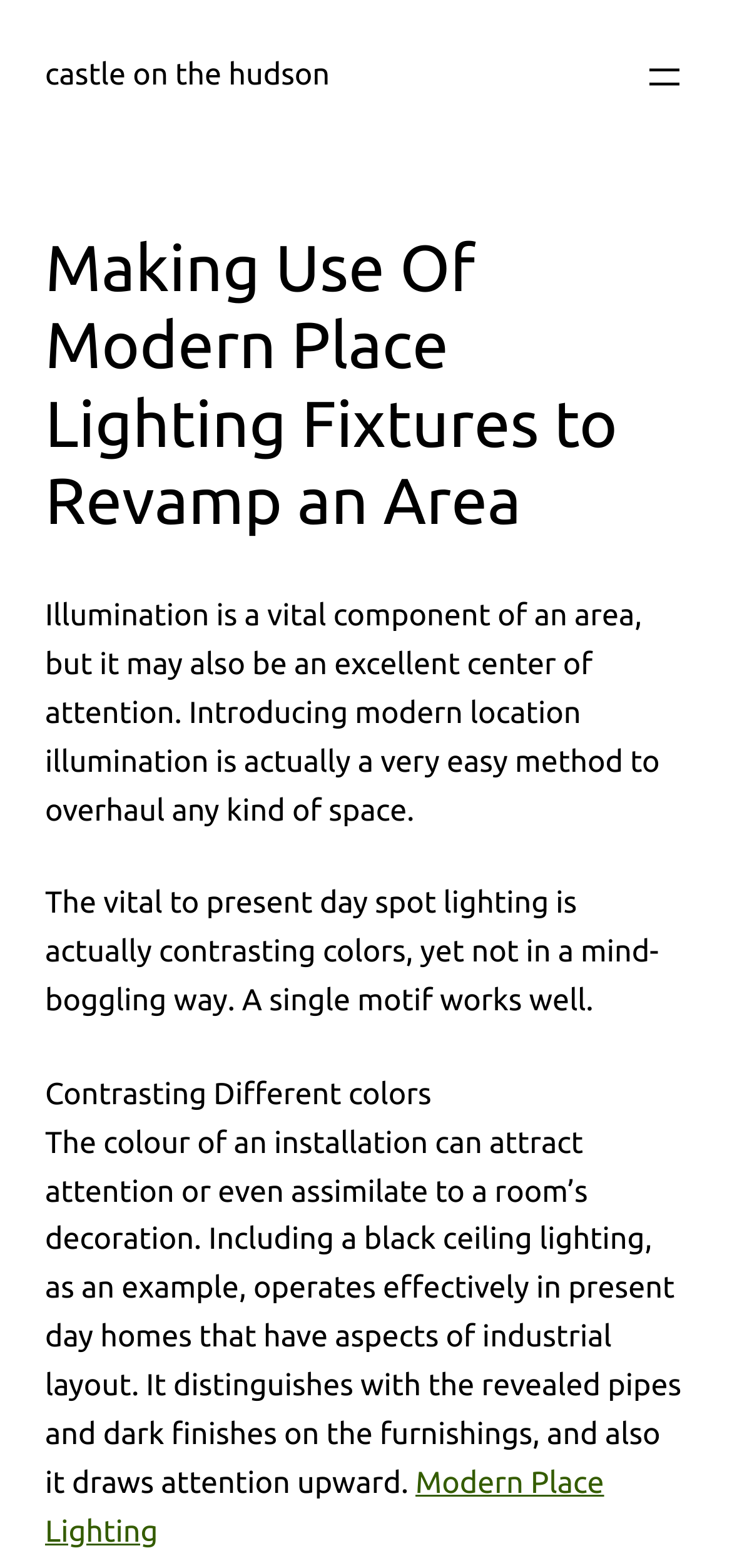Carefully examine the image and provide an in-depth answer to the question: What is the main topic of this webpage?

Based on the webpage content, it appears that the main topic is about modern place lighting, as indicated by the heading 'Making Use Of Modern Place Lighting Fixtures to Revamp an Area' and the text discussing the importance of illumination in a room.